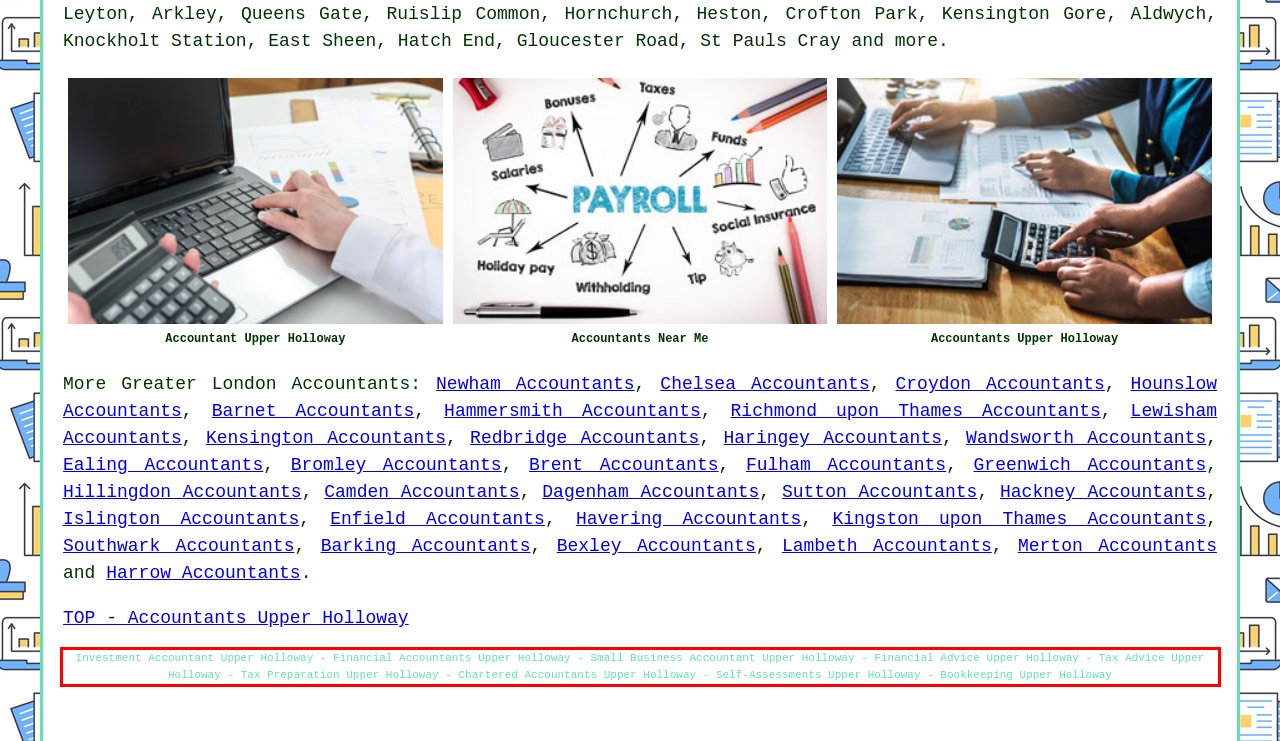You are provided with a screenshot of a webpage that includes a UI element enclosed in a red rectangle. Extract the text content inside this red rectangle.

Investment Accountant Upper Holloway - Financial Accountants Upper Holloway - Small Business Accountant Upper Holloway - Financial Advice Upper Holloway - Tax Advice Upper Holloway - Tax Preparation Upper Holloway - Chartered Accountants Upper Holloway - Self-Assessments Upper Holloway - Bookkeeping Upper Holloway